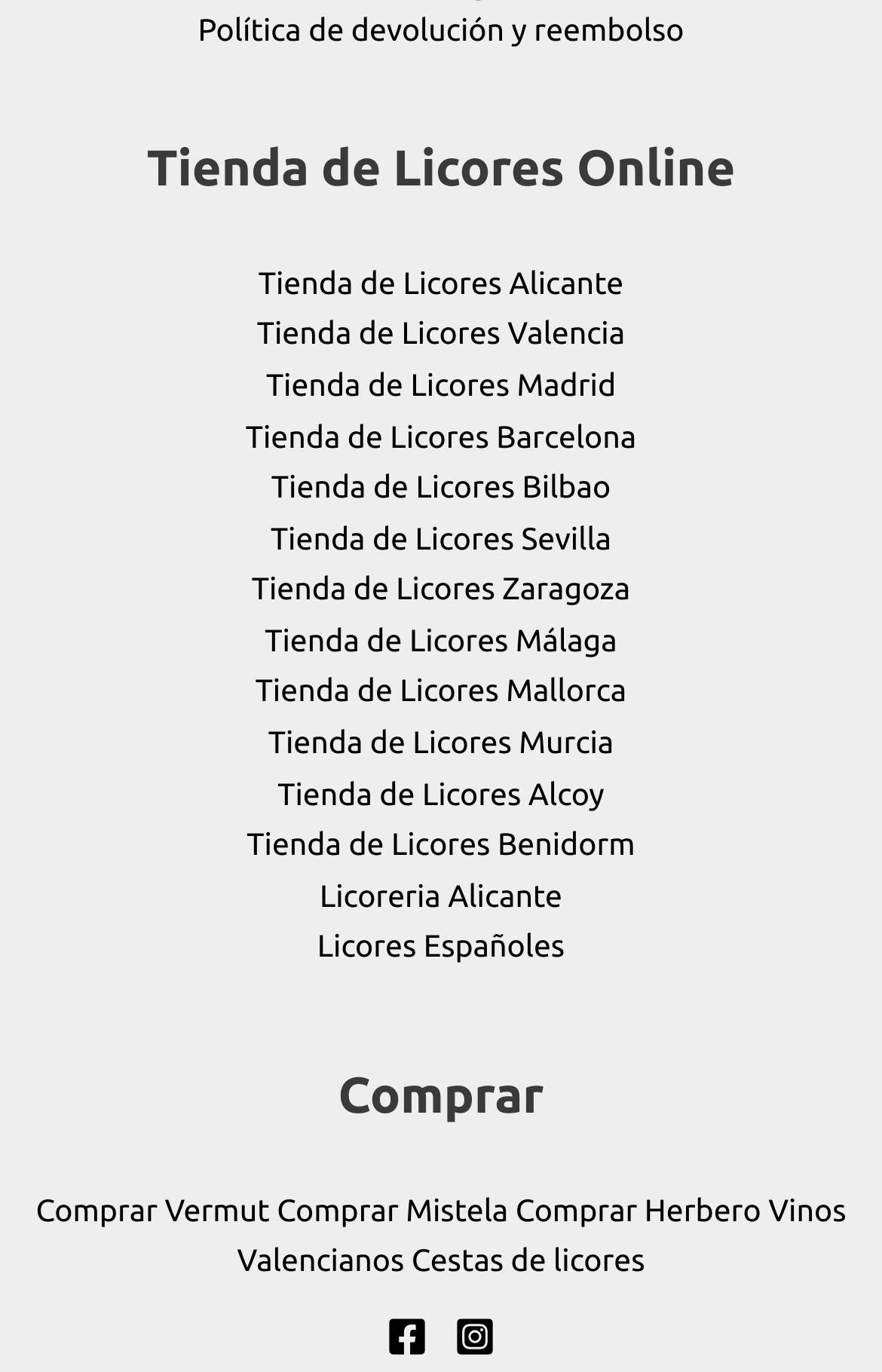Provide the bounding box coordinates of the UI element that matches the description: "Política de devolución y reembolso".

[0.224, 0.008, 0.776, 0.034]